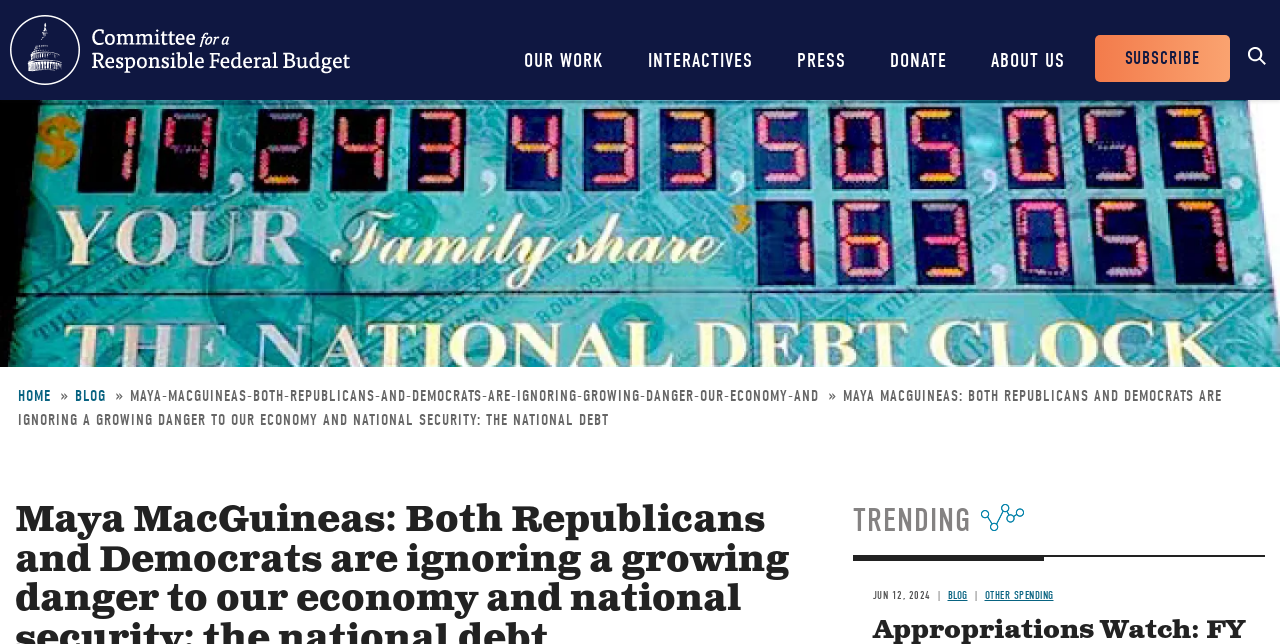Provide a single word or phrase to answer the given question: 
What is the topic of the blog post?

National debt